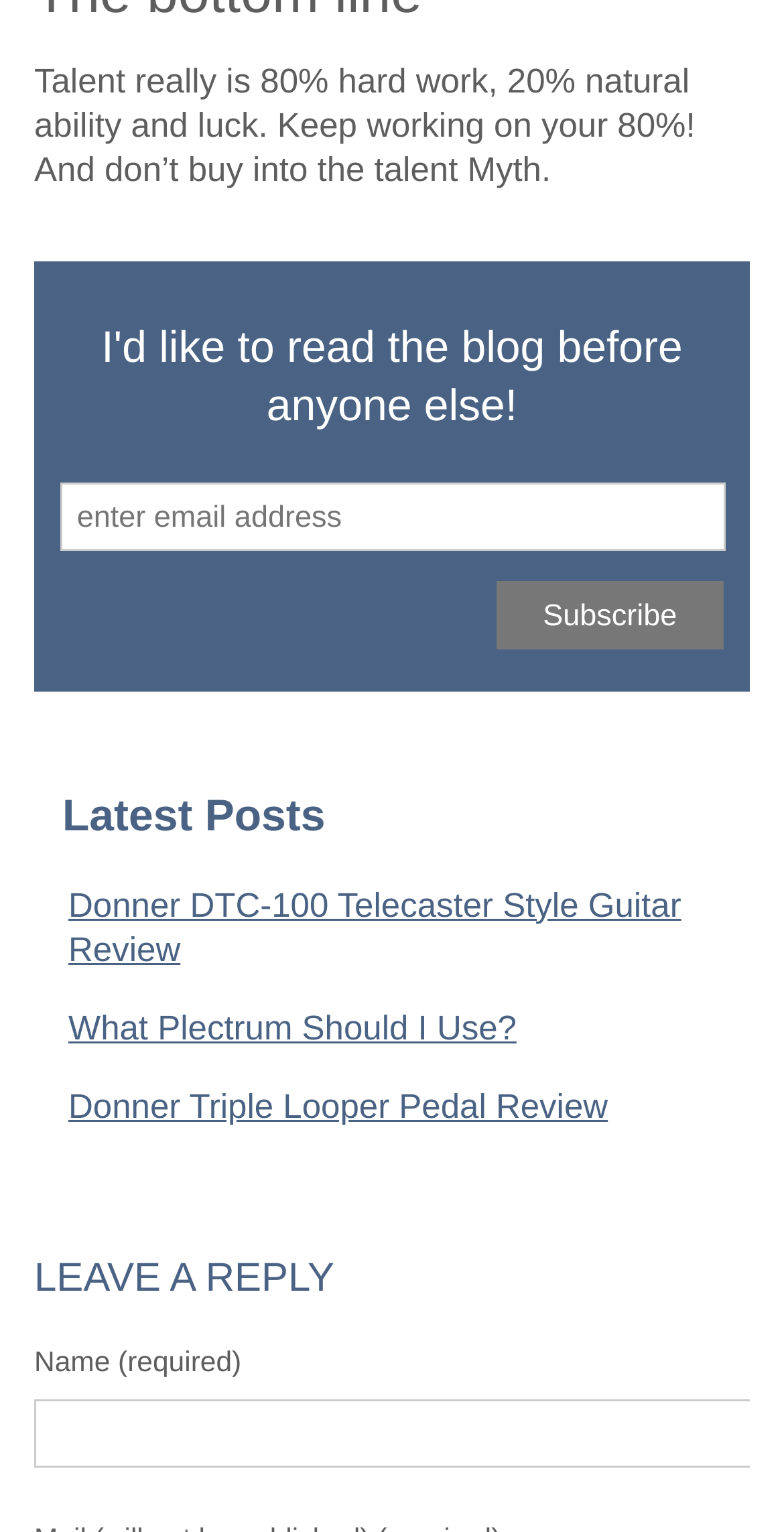Provide a short, one-word or phrase answer to the question below:
How many links are under 'Latest Posts'?

3